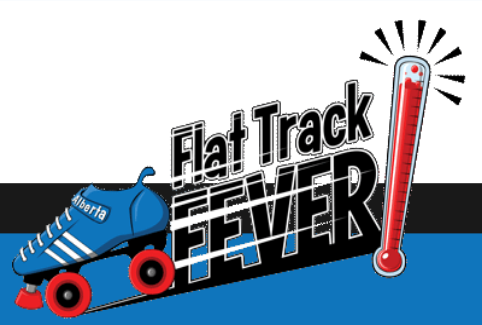Provide a one-word or brief phrase answer to the question:
What is the purpose of the graphic?

To invite participation and sponsorship